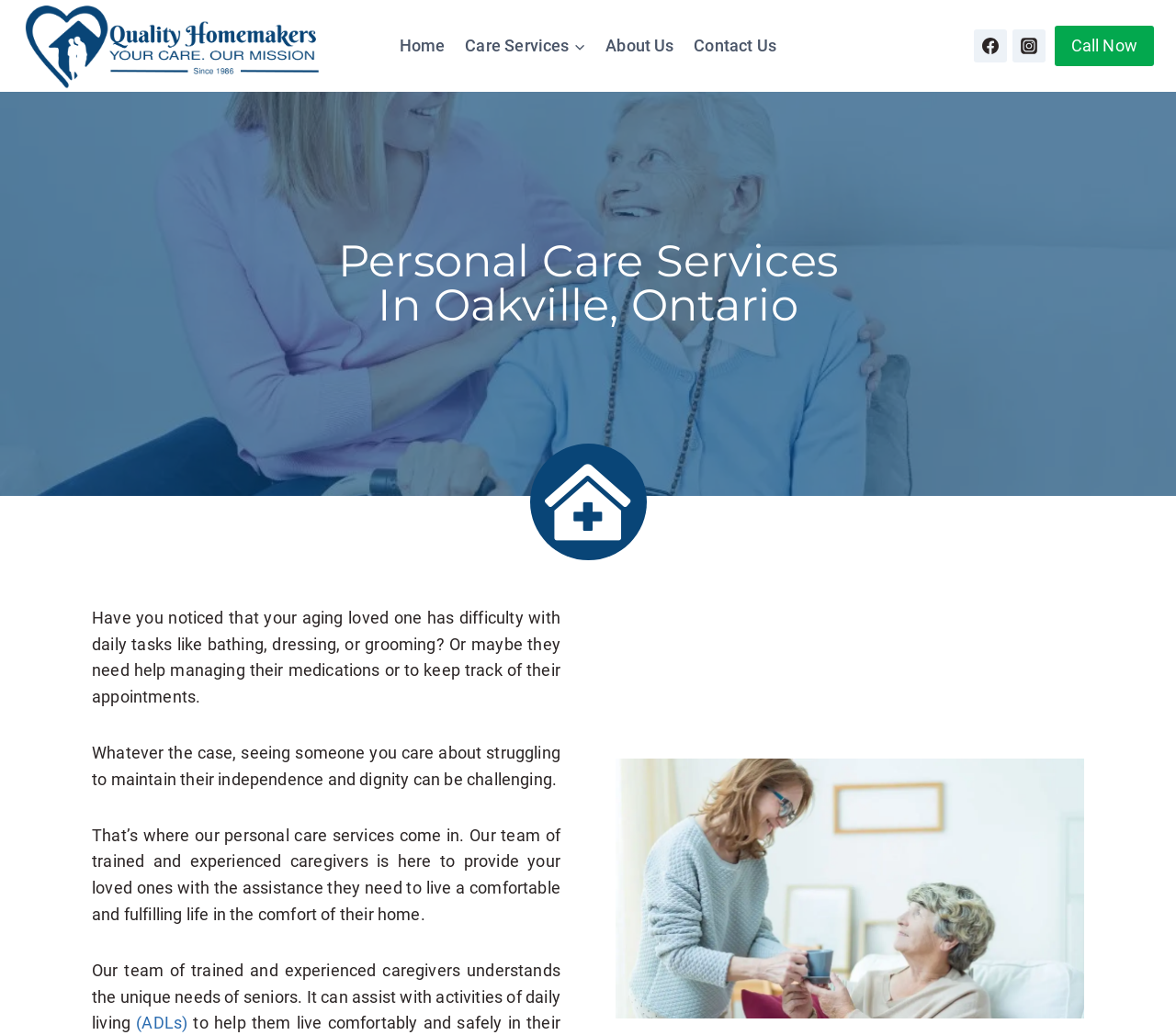How many social media links are present in the top-right corner?
From the screenshot, provide a brief answer in one word or phrase.

2